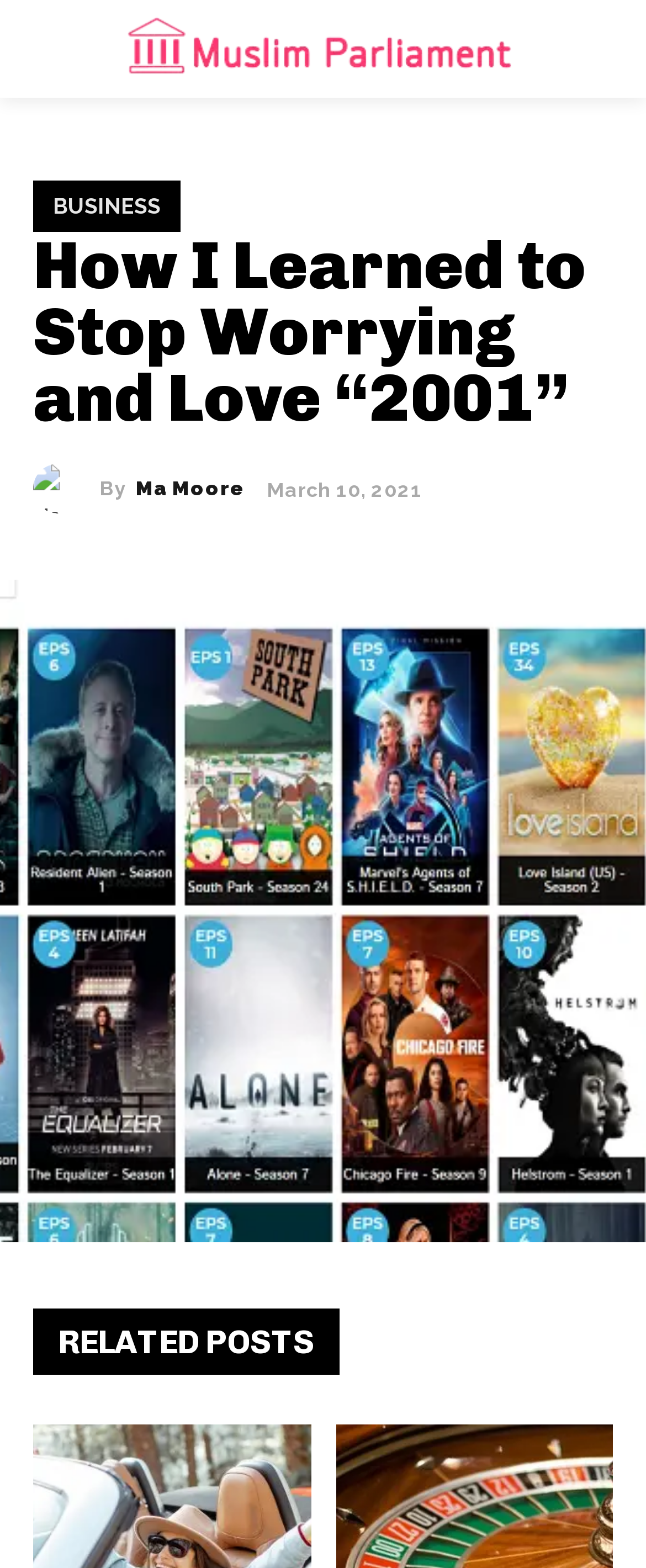Locate and generate the text content of the webpage's heading.

How I Learned to Stop Worrying and Love “2001”